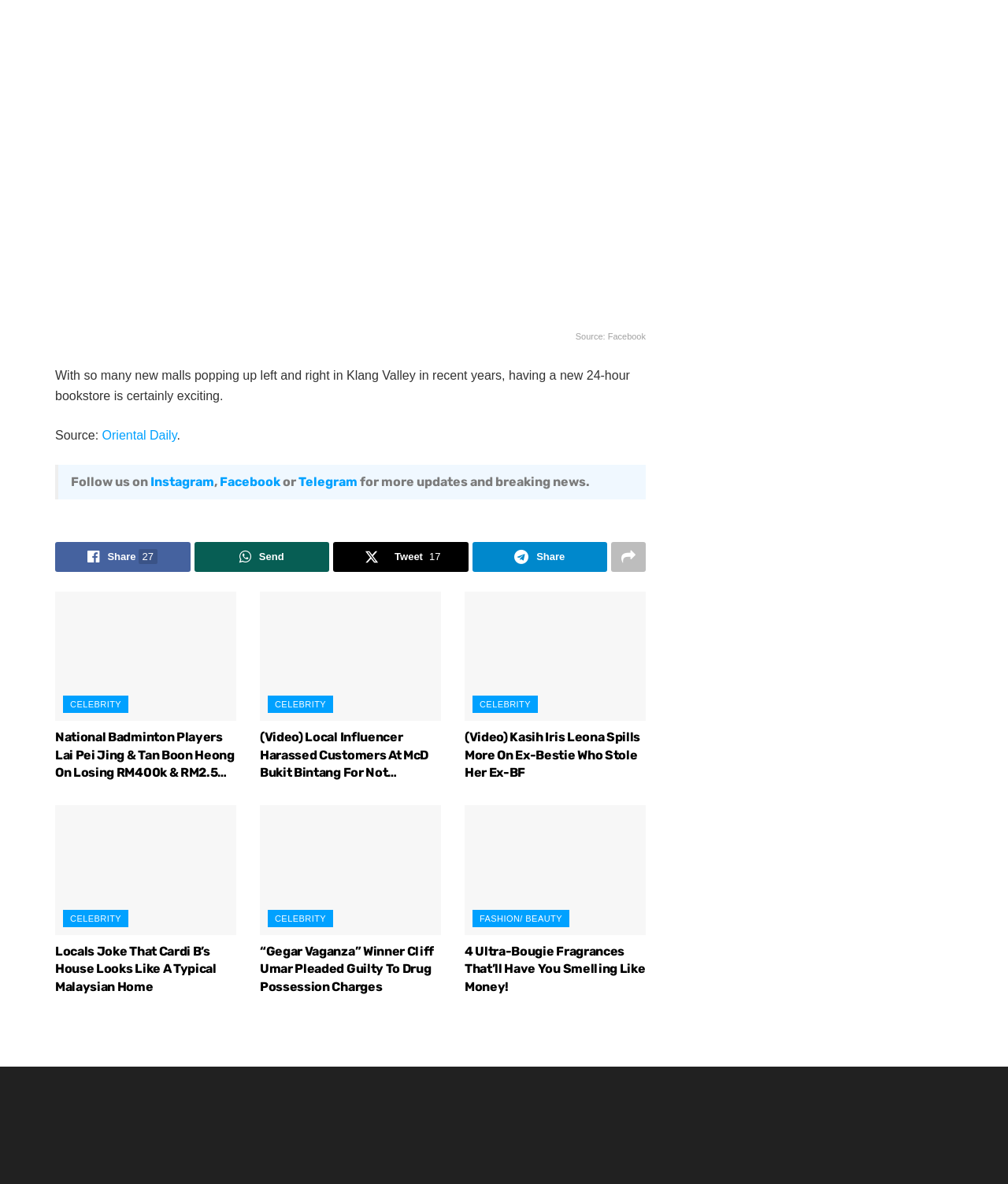Provide a single word or phrase answer to the question: 
What is the topic of the first article?

National Badminton Players